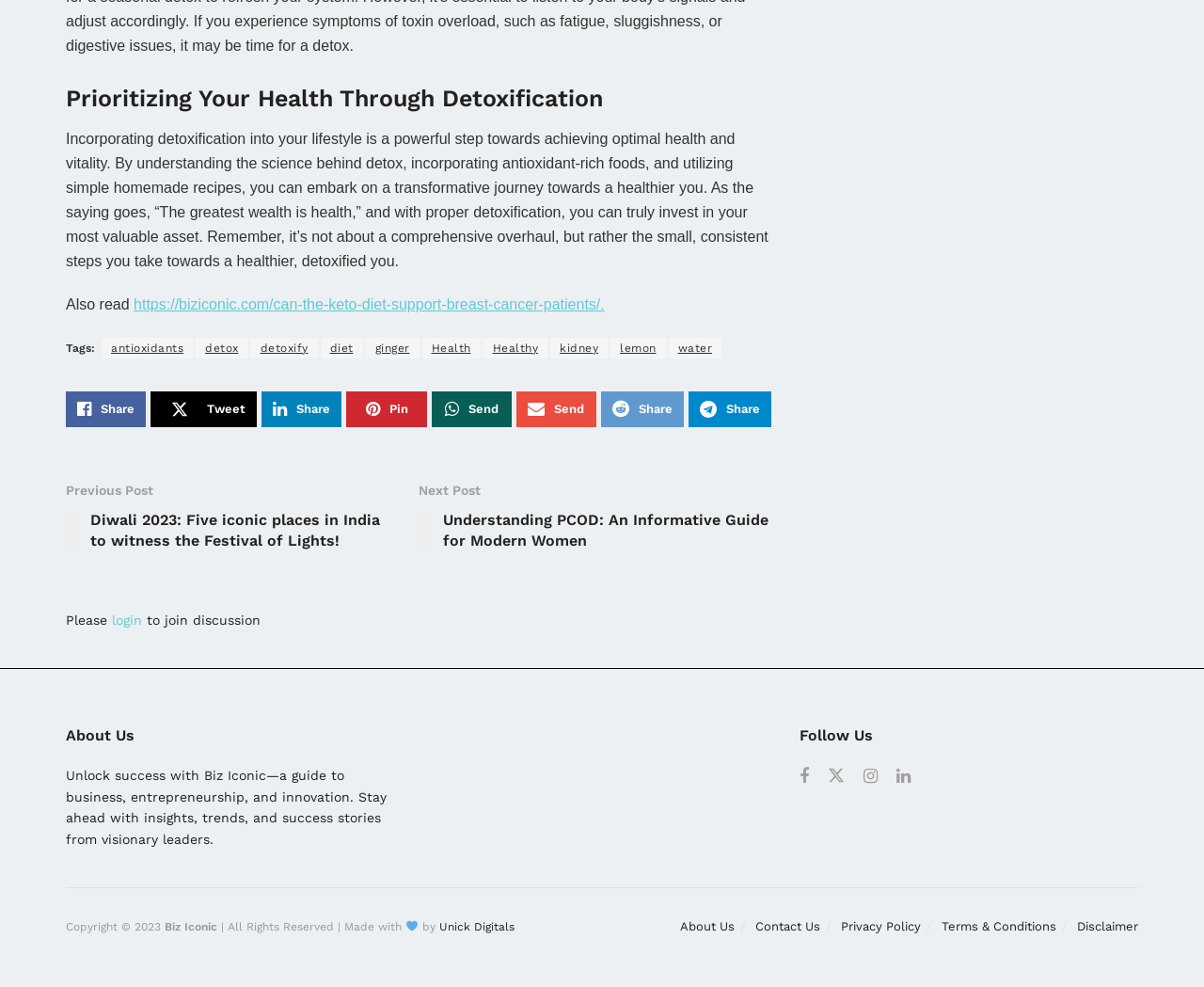Can you find the bounding box coordinates for the element to click on to achieve the instruction: "Share the article on social media"?

[0.055, 0.396, 0.121, 0.432]